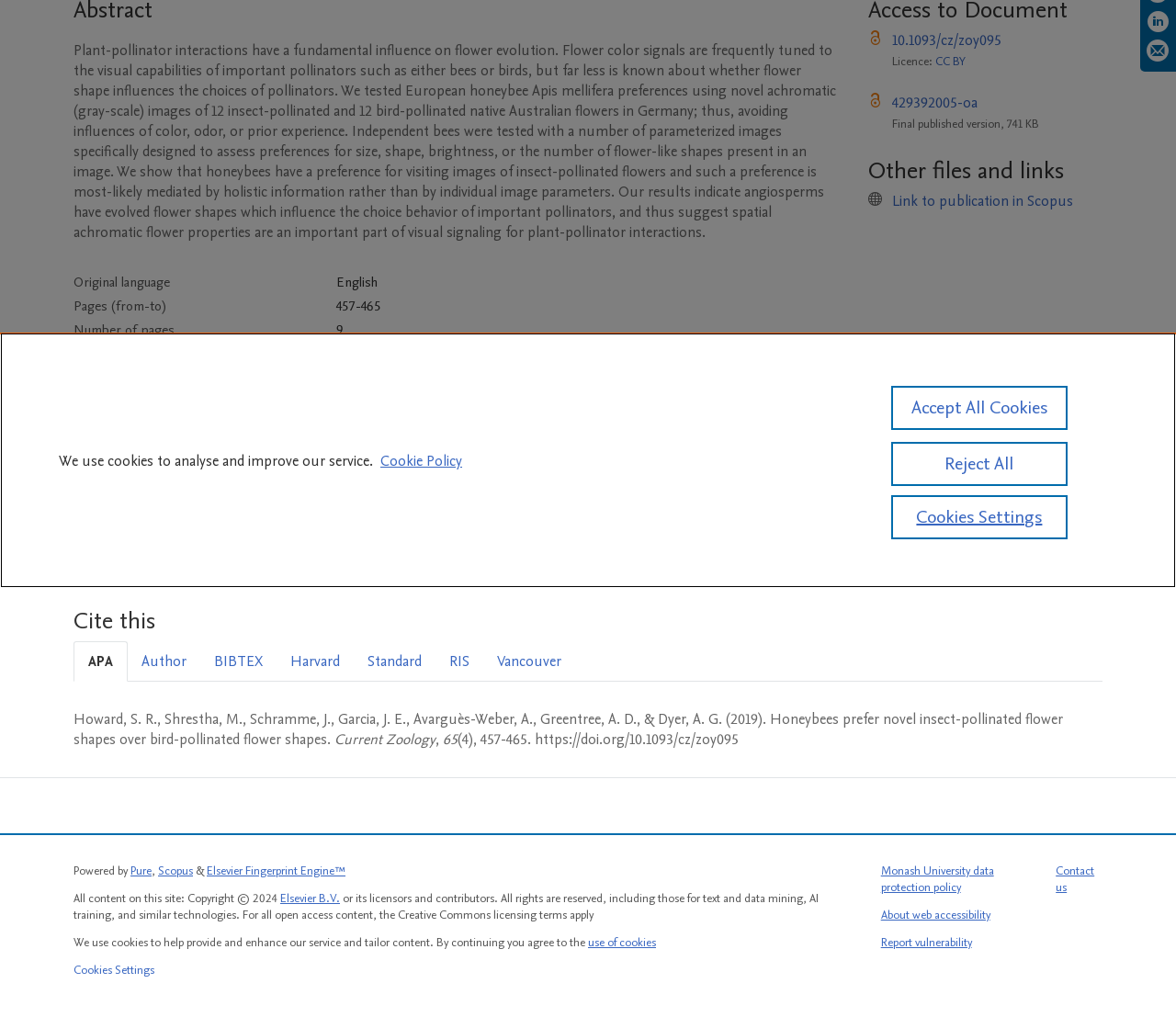Determine the bounding box for the UI element as described: "easy essays". The coordinates should be represented as four float numbers between 0 and 1, formatted as [left, top, right, bottom].

None